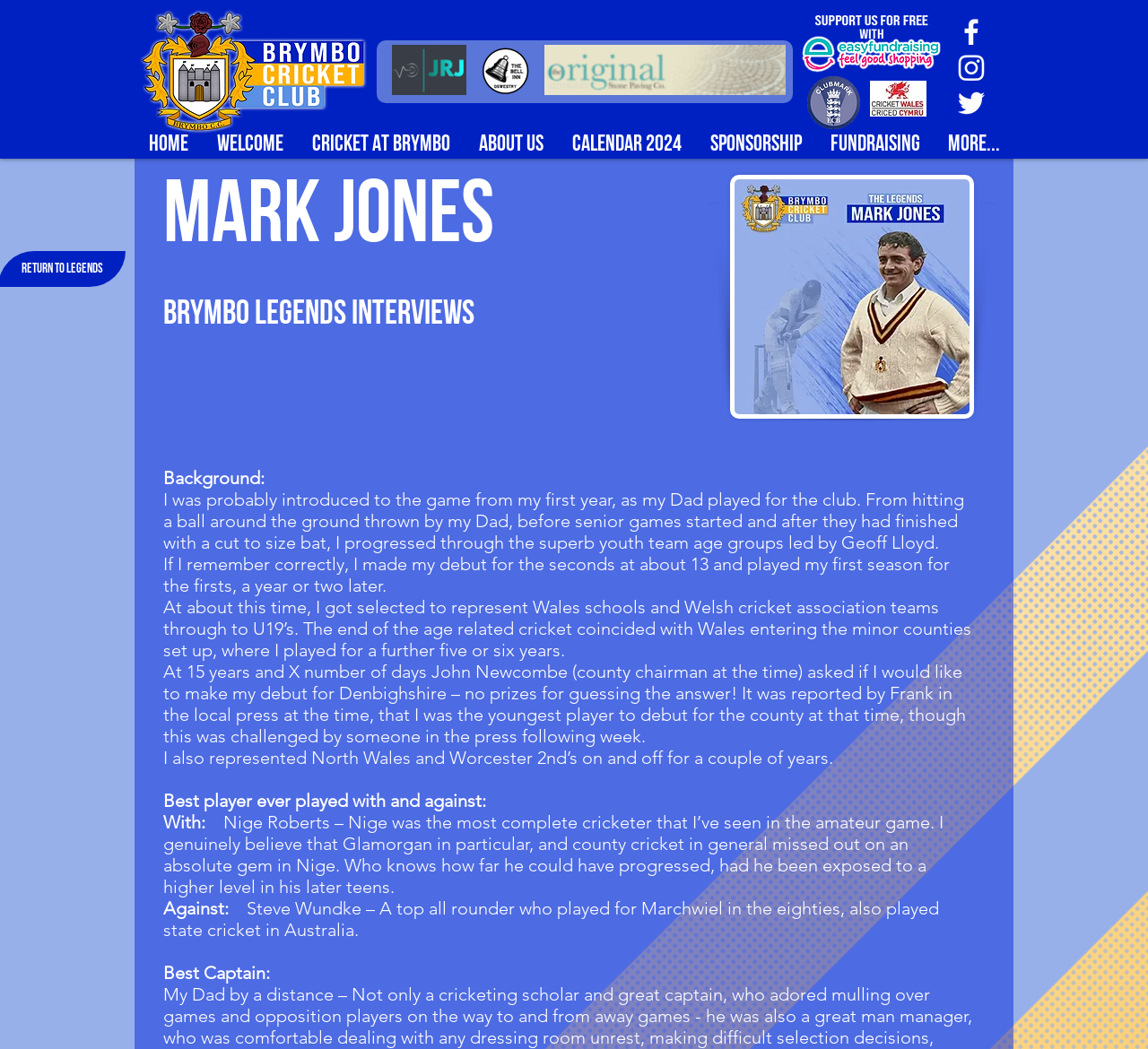Locate the bounding box coordinates of the region to be clicked to comply with the following instruction: "Click the Facebook link". The coordinates must be four float numbers between 0 and 1, in the form [left, top, right, bottom].

[0.834, 0.017, 0.858, 0.043]